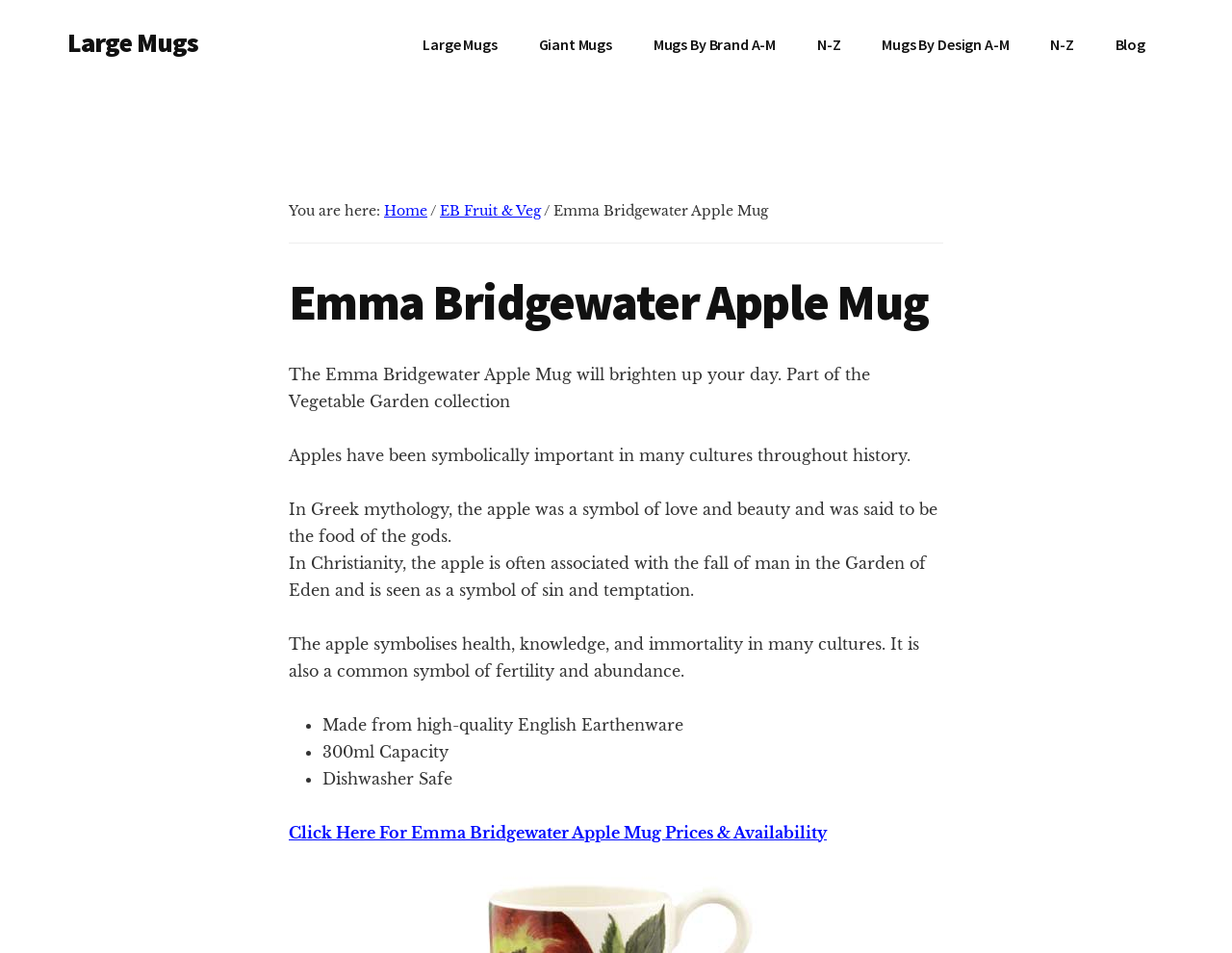Identify the bounding box coordinates for the element you need to click to achieve the following task: "Navigate to Home". Provide the bounding box coordinates as four float numbers between 0 and 1, in the form [left, top, right, bottom].

[0.312, 0.212, 0.347, 0.23]